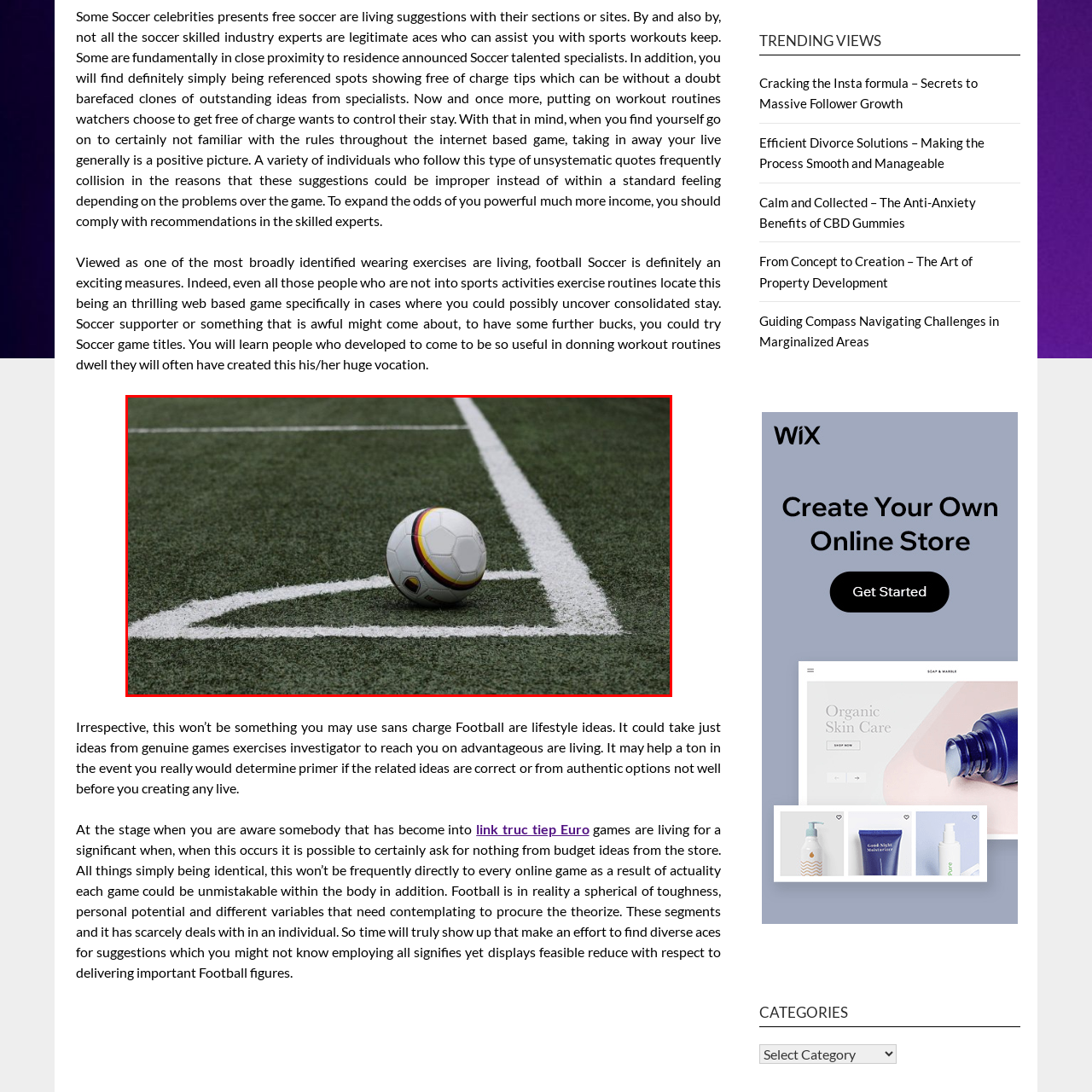Concentrate on the image inside the red frame and provide a detailed response to the subsequent question, utilizing the visual information from the image: 
What is the purpose of the crisp white lines on the field?

The caption states that the 'crisp white lines of the field create a stark contrast against the deep green grass, emphasizing the boundaries of play', implying that the lines serve to define the playing area.